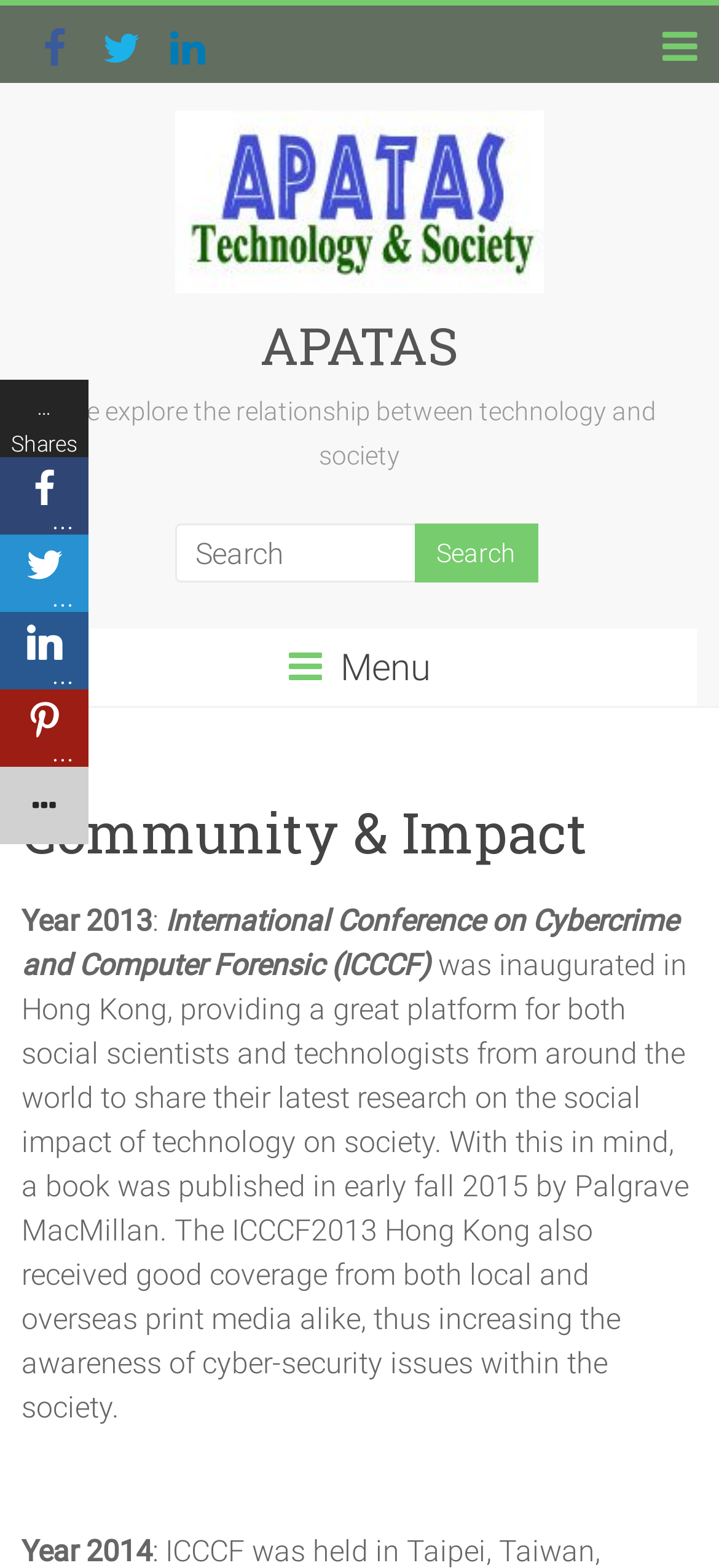Please identify the coordinates of the bounding box that should be clicked to fulfill this instruction: "Read more about the International Conference on Cybercrime and Computer Forensic".

[0.03, 0.576, 0.943, 0.627]